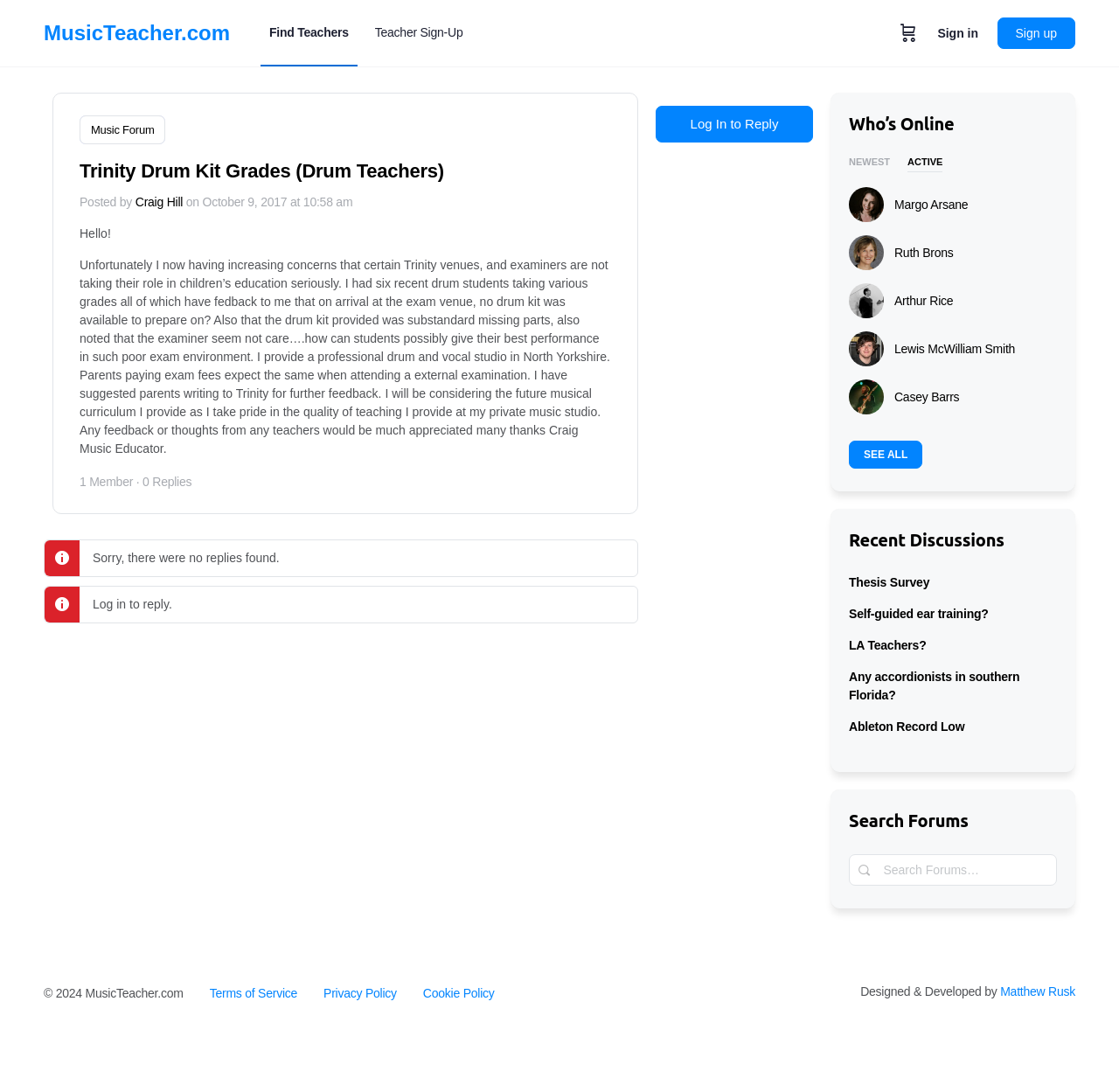Provide your answer to the question using just one word or phrase: How many members are online?

5